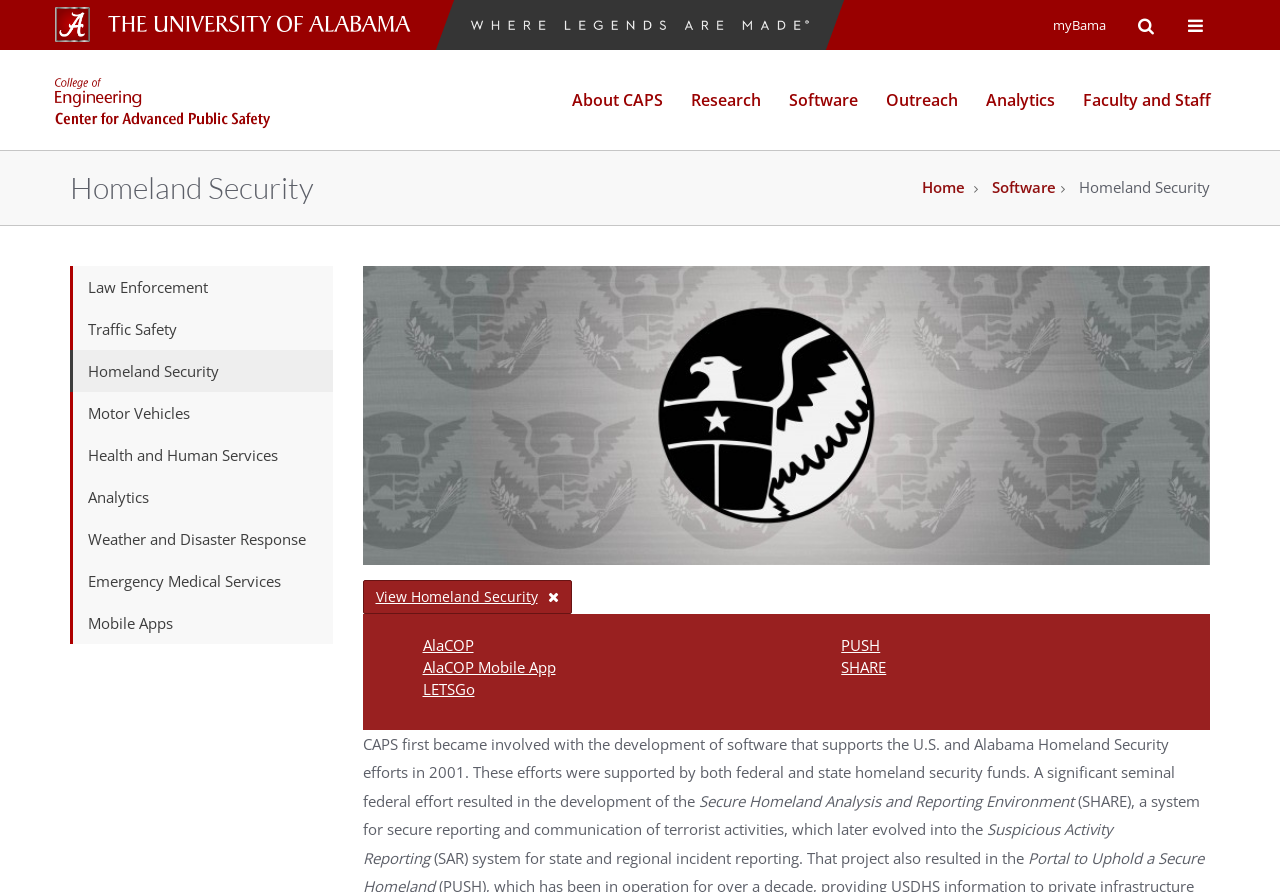Give a detailed account of the webpage.

The webpage is about the Center for Advanced Public Safety at the University of Alabama, with a focus on Homeland Security. At the top left, there is the University of Alabama's square logo, accompanied by a wordmark link. To the right, there is a "where legends are made campaign" image with a link. The top navigation bar has links to "myBama", a search button, and a campus-wide menu button.

Below the top navigation bar, there is a link to "The Center for Advanced Public Safety" on the left, and a primary navigation menu on the right with links to "About CAPS", "Research", "Software", "Outreach", "Analytics", and "Faculty and Staff", each with a dropdown menu.

The main content area has a heading "Homeland Security" at the top, followed by a link to "Home" and another link to "Software". There is a static text area with the title "Homeland Security" and an image below it. The text describes how the Center for Advanced Public Safety (CAPS) became involved in developing software for U.S. and Alabama Homeland Security efforts in 2001, and how this led to the development of the Secure Homeland Analysis and Reporting Environment (SHARE) system and the Suspicious Activity Reporting (SAR) system.

To the right of the main content area, there is a tab list with links to various topics, including "Law Enforcement", "Traffic Safety", "Homeland Security", "Motor Vehicles", "Health and Human Services", "Analytics", "Weather and Disaster Response", "Emergency Medical Services", and "Mobile Apps".